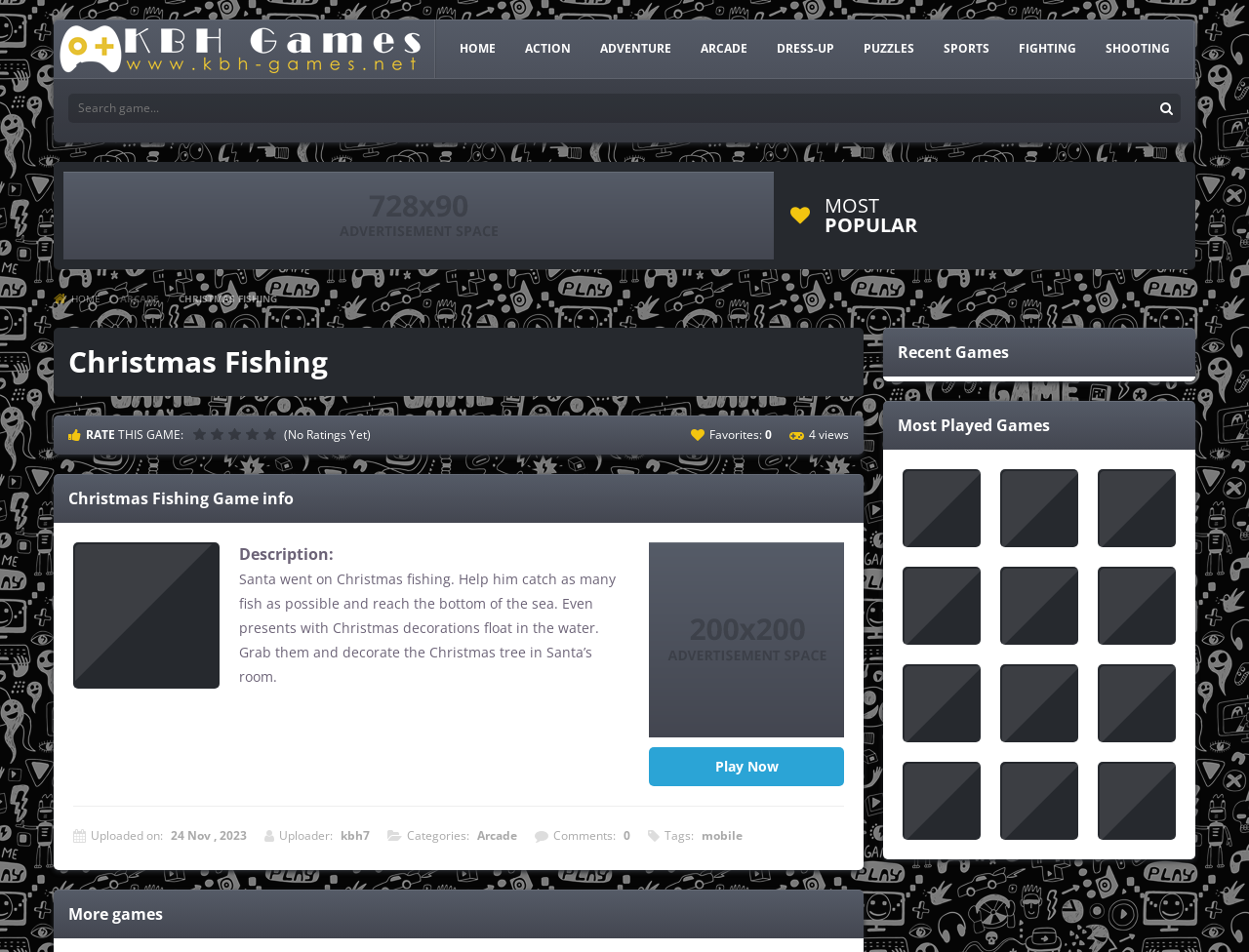Please find the bounding box coordinates of the element that must be clicked to perform the given instruction: "Search for a game". The coordinates should be four float numbers from 0 to 1, i.e., [left, top, right, bottom].

[0.059, 0.103, 0.941, 0.124]